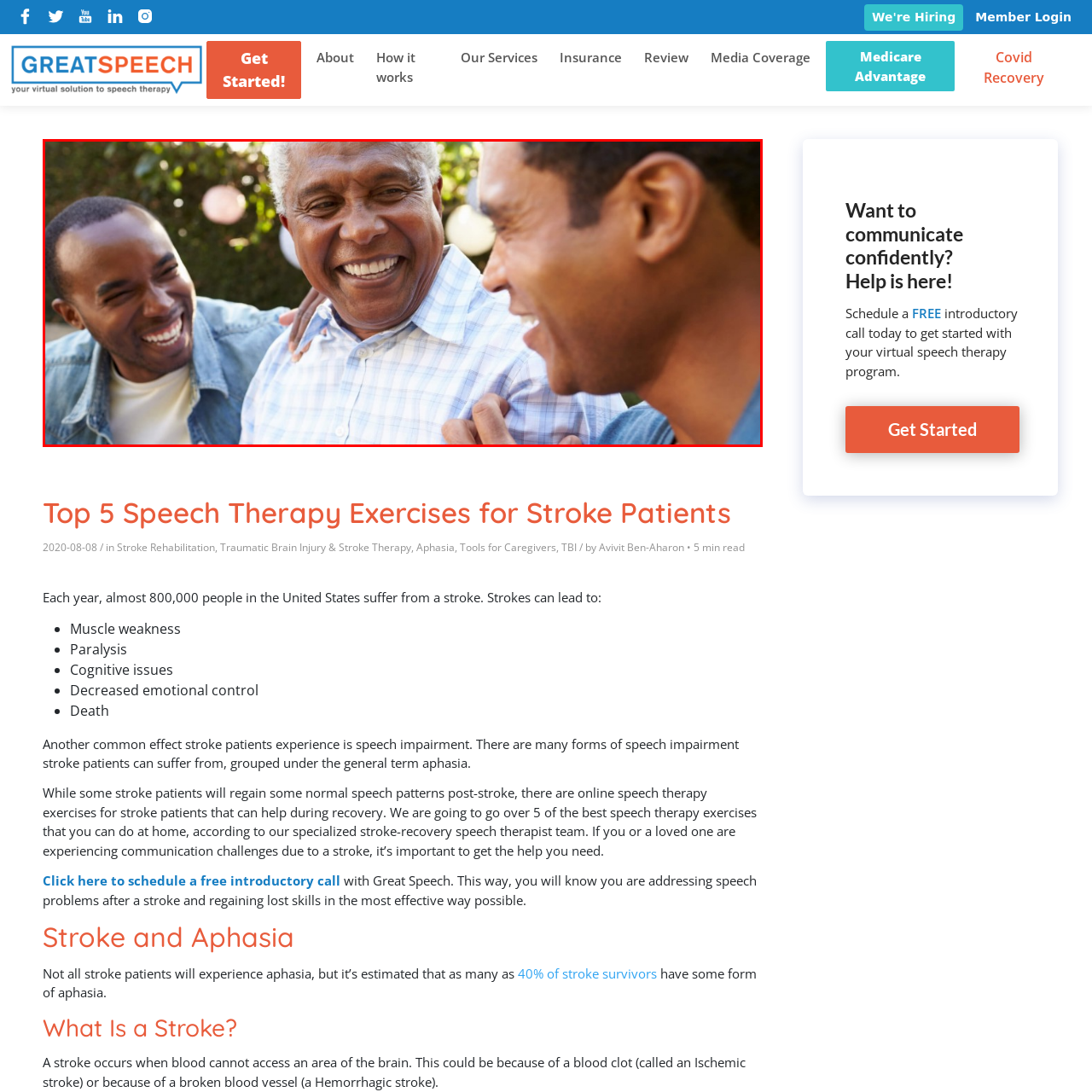What is the atmosphere of the scene?
Inspect the image enclosed within the red bounding box and provide a detailed answer to the question, using insights from the image.

The caption uses words such as 'heartwarming', 'joy', 'laughter', and 'camaraderie' to describe the scene, which collectively convey a sense of joy and warmth.